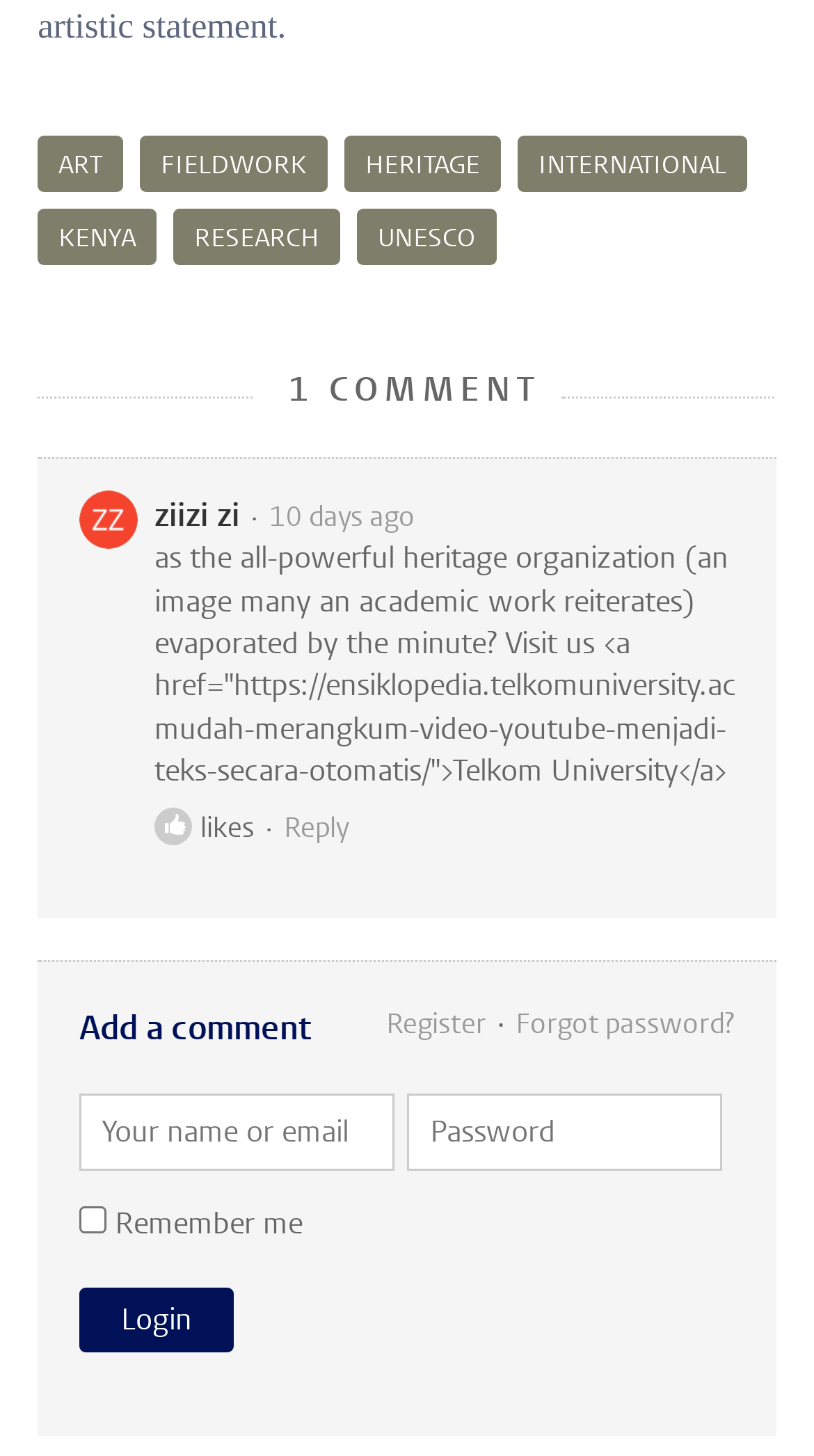Please identify the coordinates of the bounding box for the clickable region that will accomplish this instruction: "Login".

[0.098, 0.885, 0.287, 0.929]